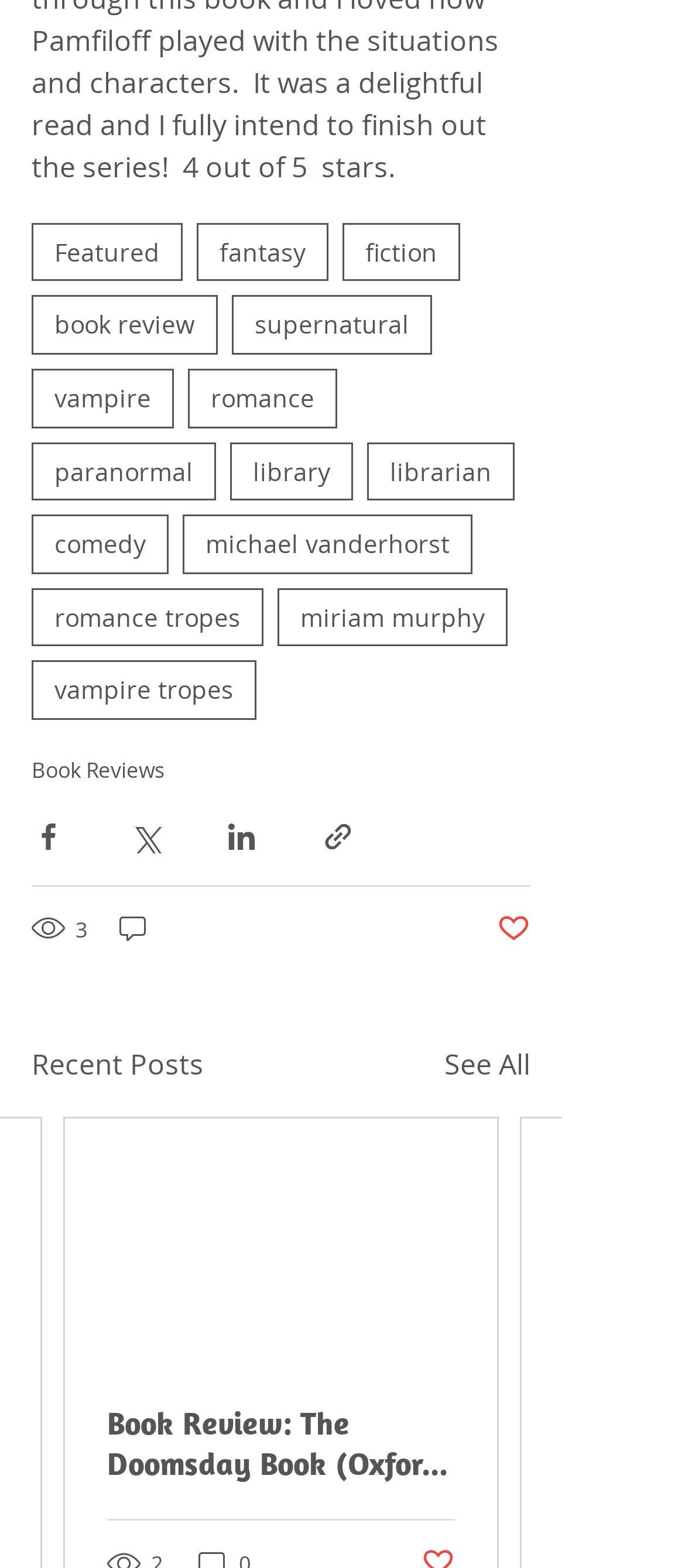Determine the bounding box coordinates of the region I should click to achieve the following instruction: "Zoom in". Ensure the bounding box coordinates are four float numbers between 0 and 1, i.e., [left, top, right, bottom].

None